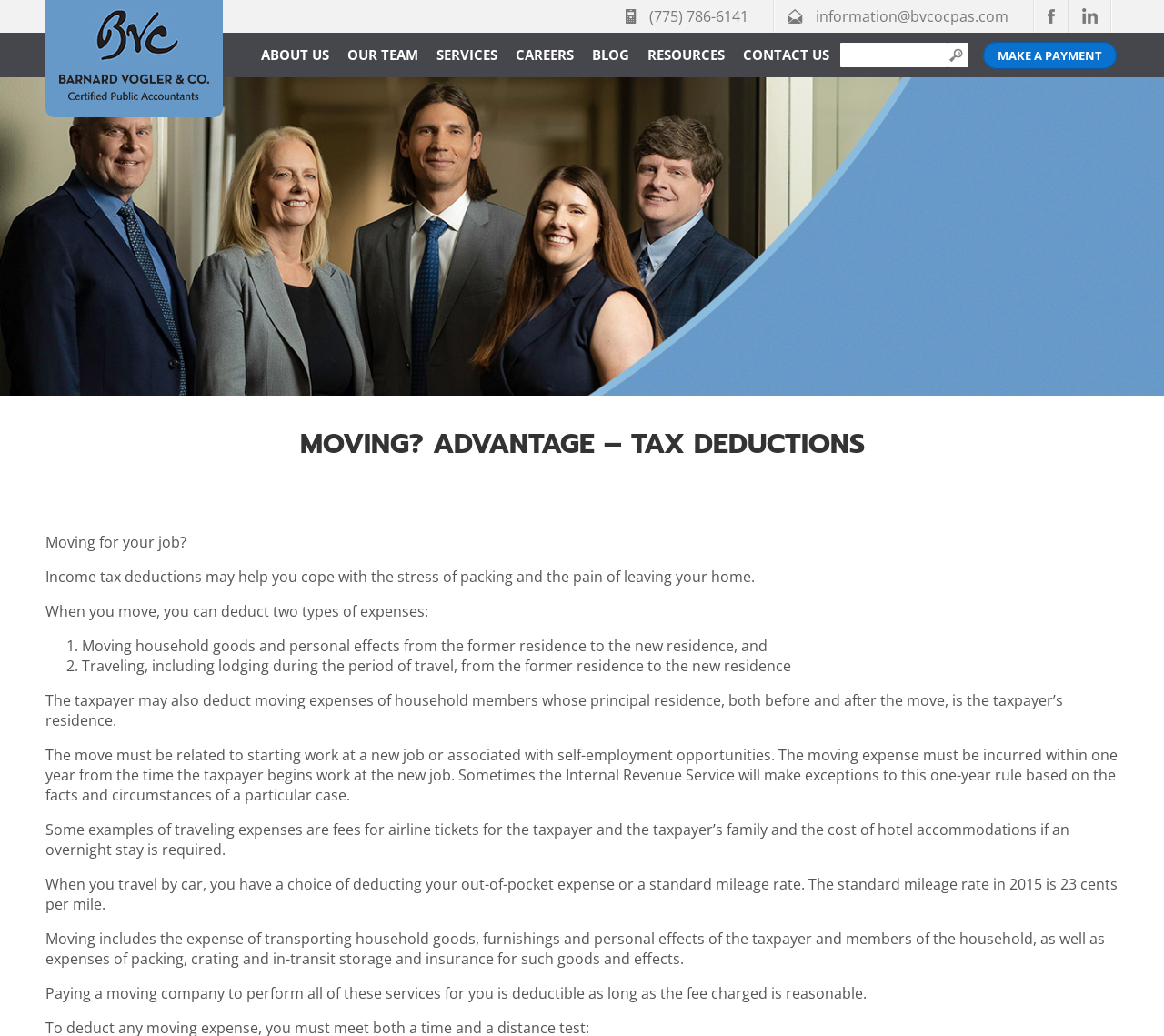Given the webpage screenshot, identify the bounding box of the UI element that matches this description: "Make a Payment".

[0.845, 0.04, 0.959, 0.067]